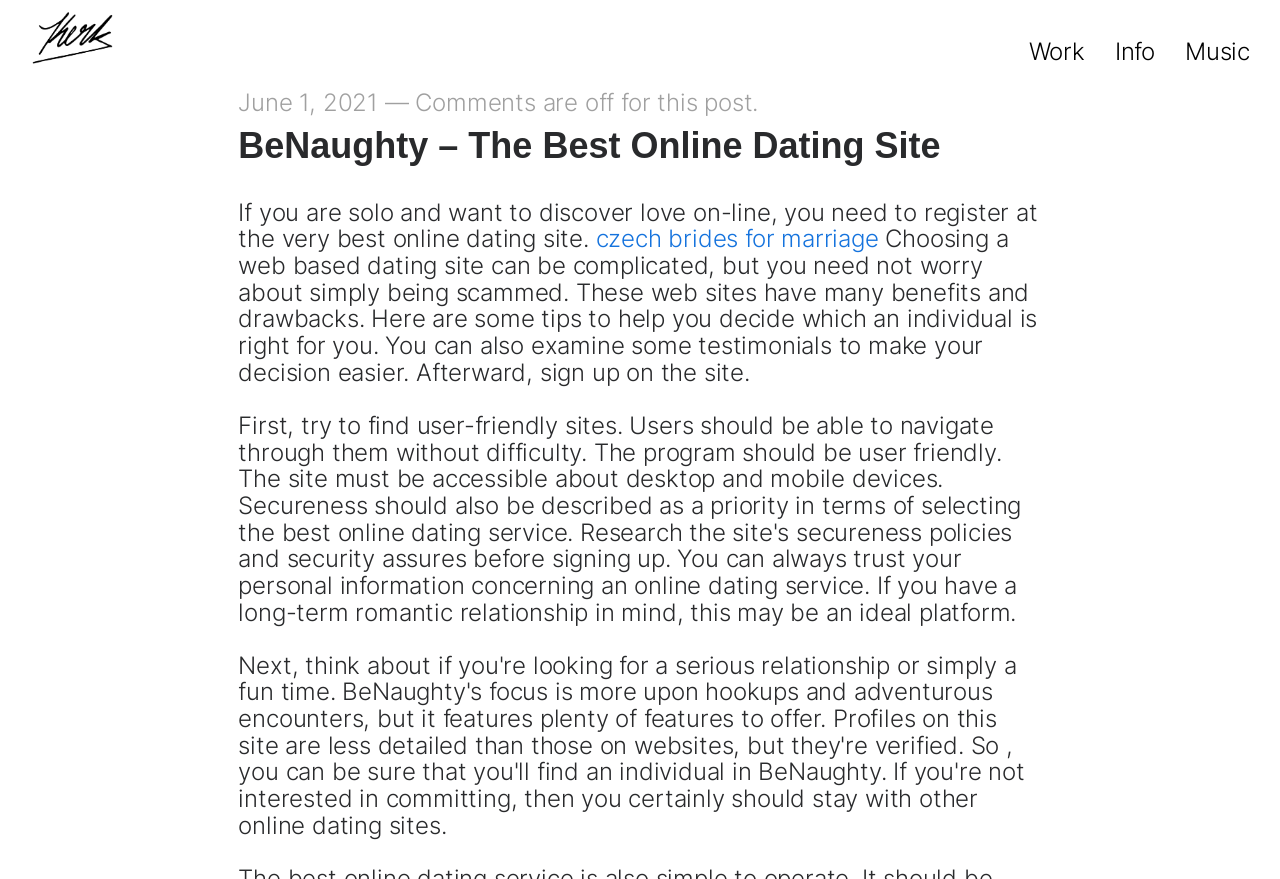What is the relevance of 'czech brides for marriage'?
Refer to the screenshot and respond with a concise word or phrase.

Example of online dating